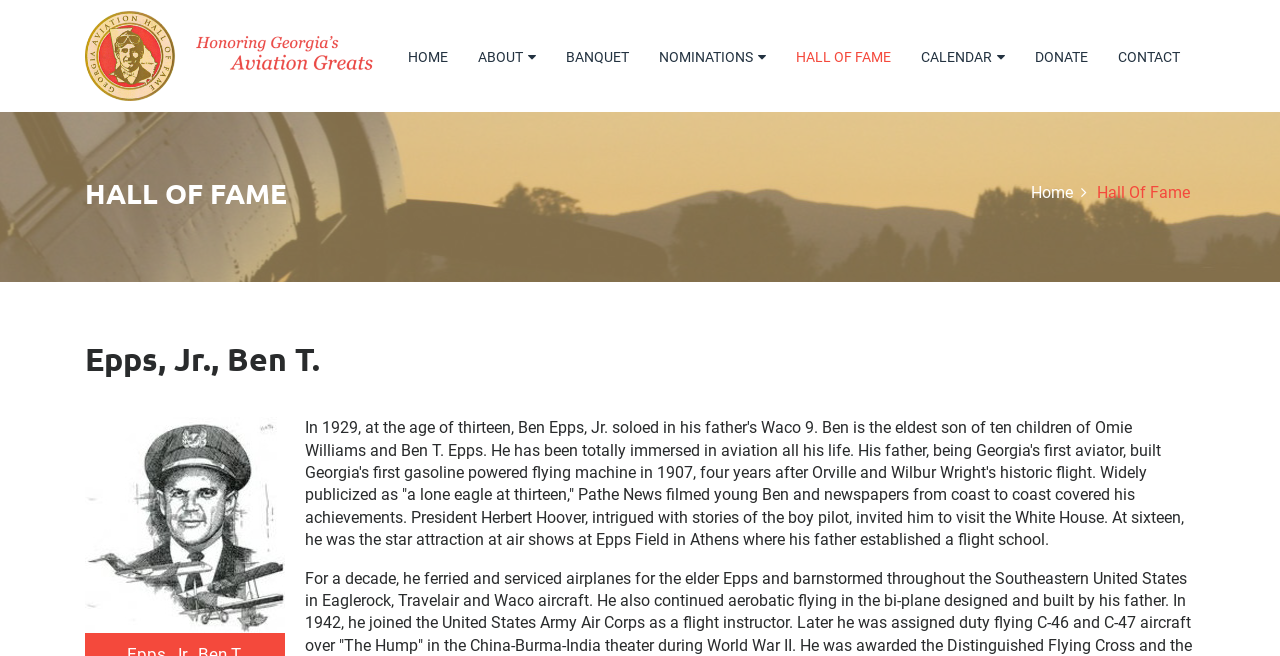Please determine the bounding box coordinates for the element that should be clicked to follow these instructions: "Click the HOME link".

[0.307, 0.02, 0.362, 0.156]